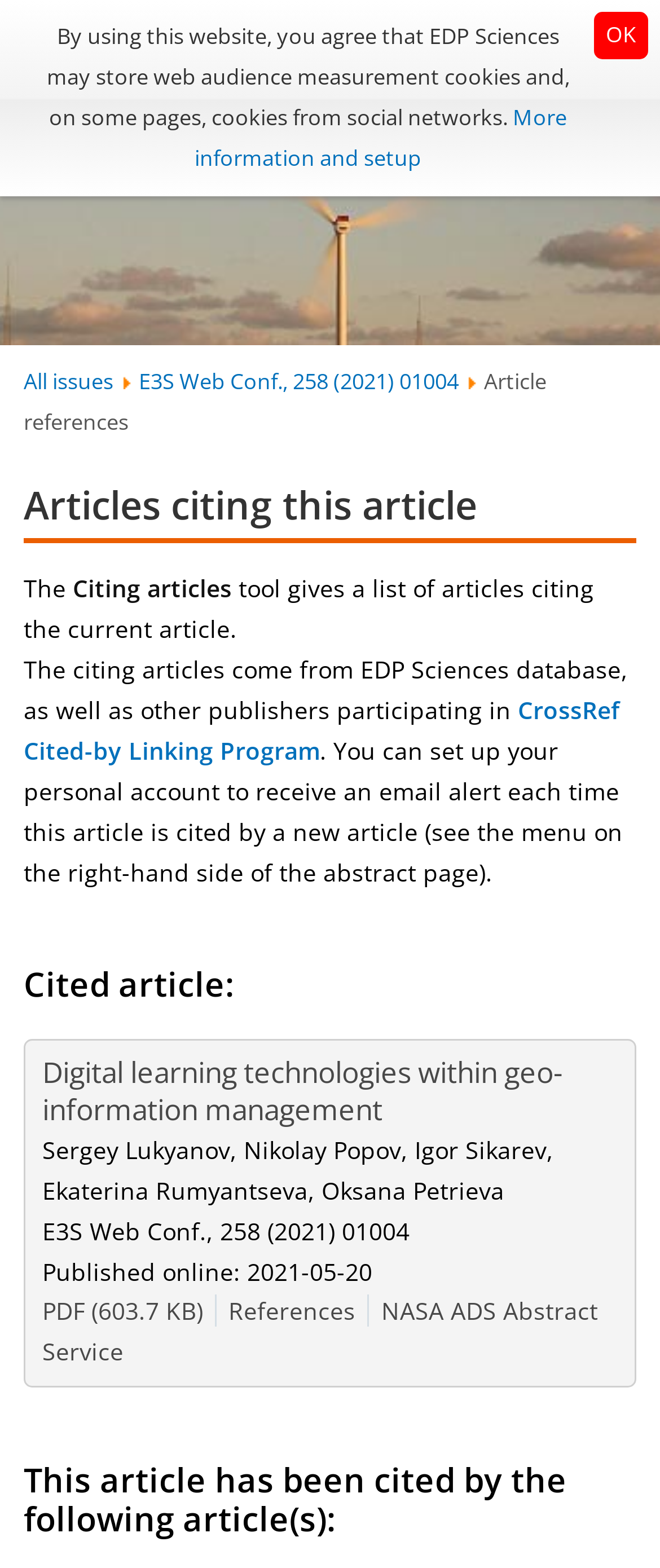Identify the bounding box coordinates for the element that needs to be clicked to fulfill this instruction: "View citing articles". Provide the coordinates in the format of four float numbers between 0 and 1: [left, top, right, bottom].

[0.036, 0.31, 0.964, 0.347]